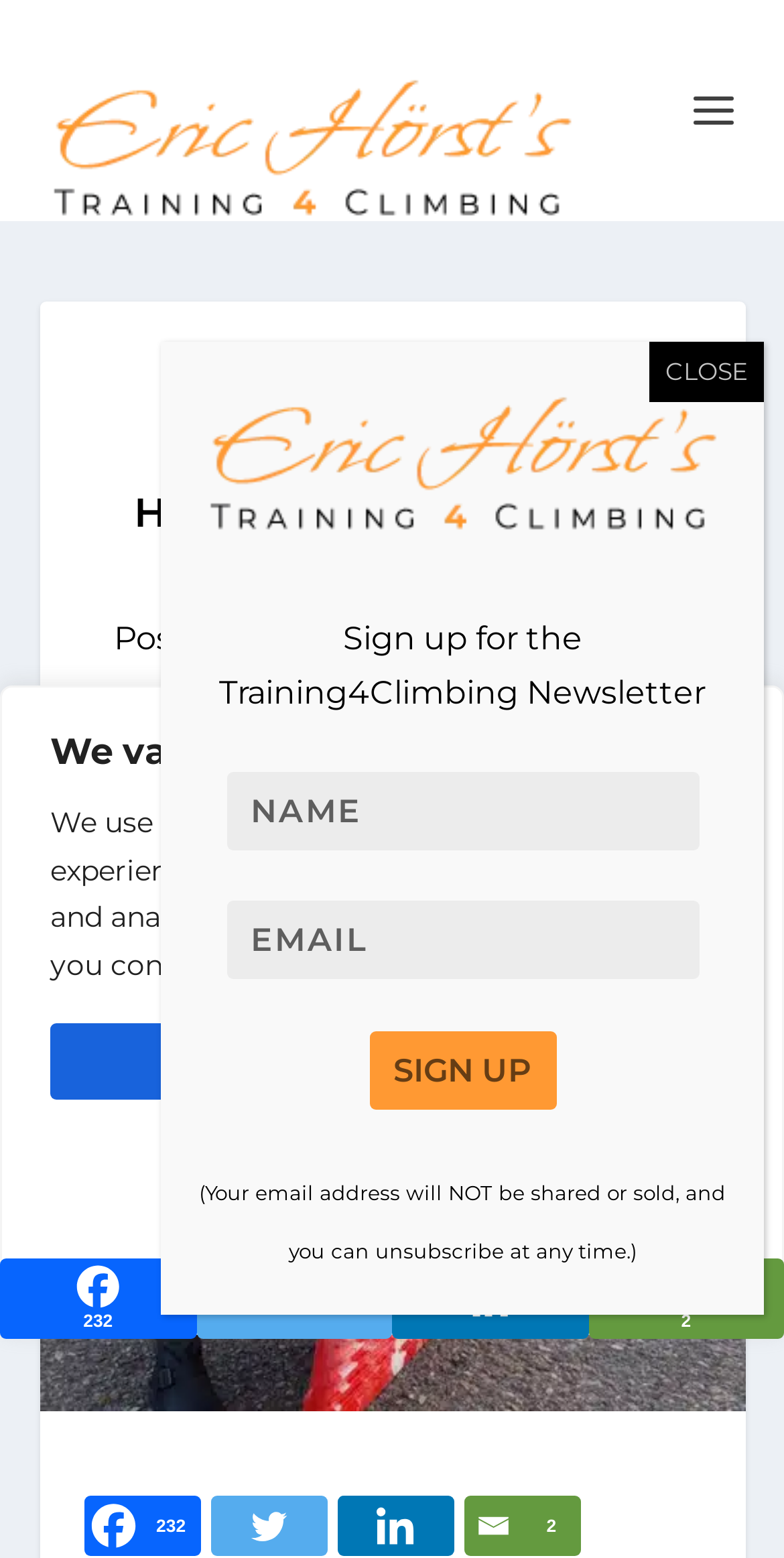Please identify the bounding box coordinates for the region that you need to click to follow this instruction: "Click the sign up button".

[0.471, 0.662, 0.709, 0.712]